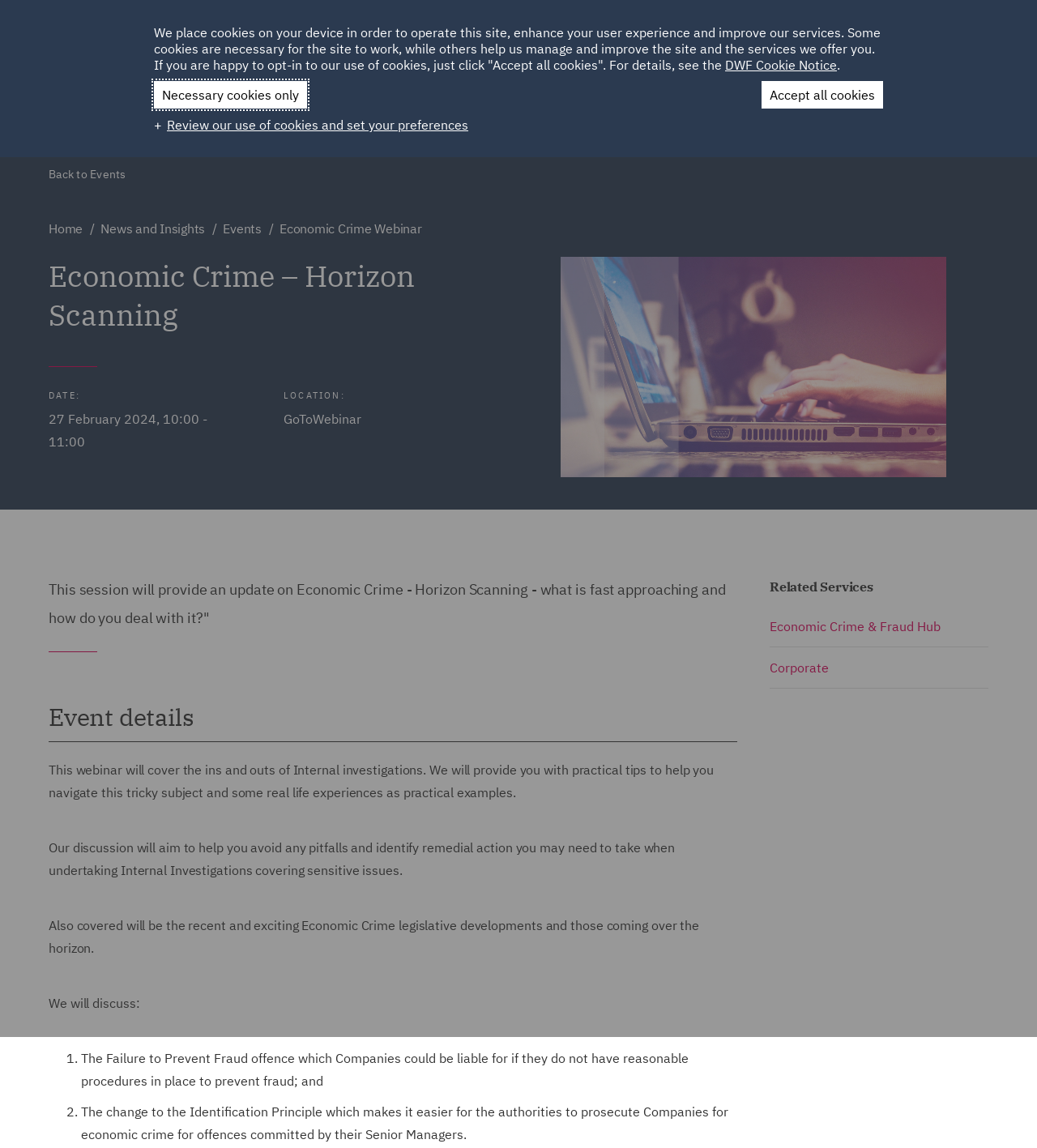Using the given element description, provide the bounding box coordinates (top-left x, top-left y, bottom-right x, bottom-right y) for the corresponding UI element in the screenshot: Economic Crime & Fraud Hub

[0.742, 0.539, 0.907, 0.553]